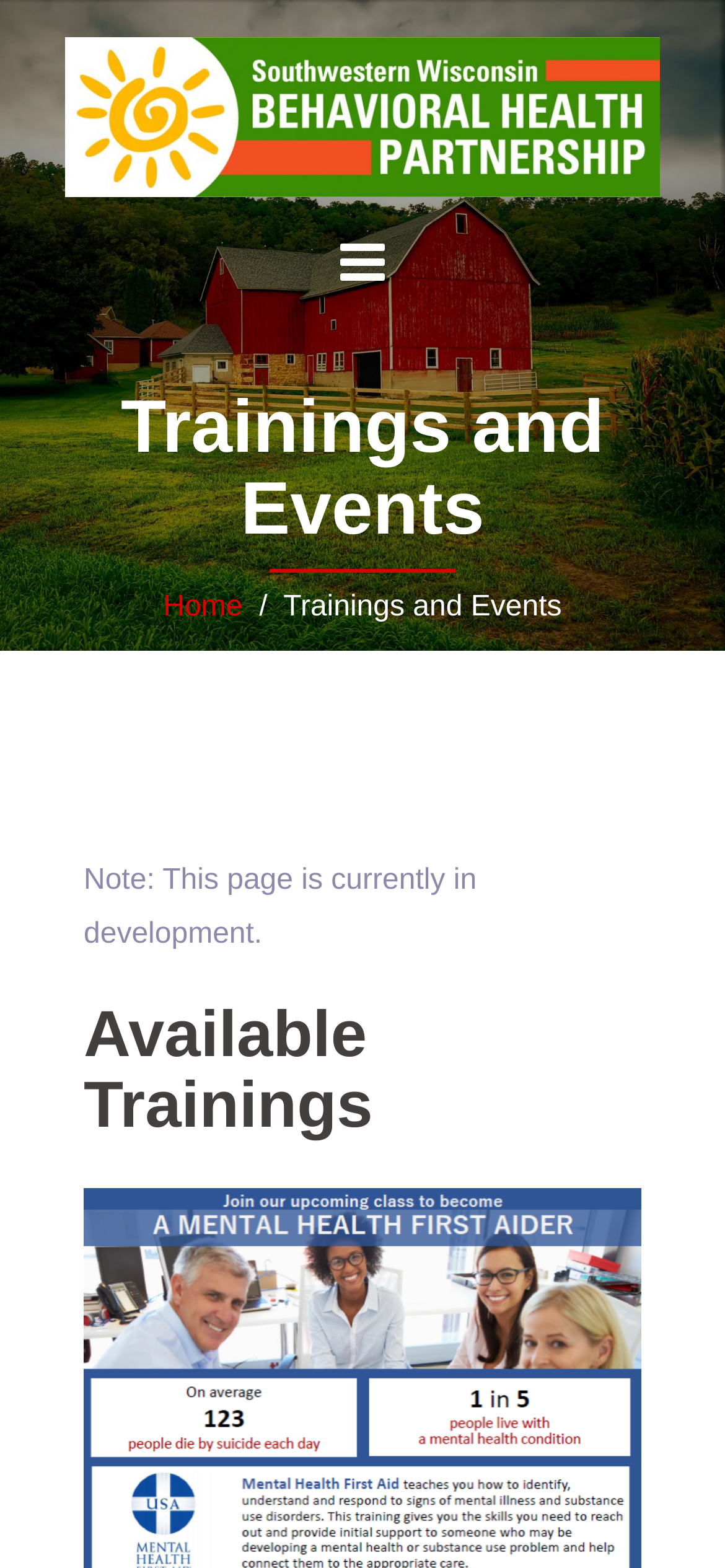Use one word or a short phrase to answer the question provided: 
How many main sections are there on this webpage?

2